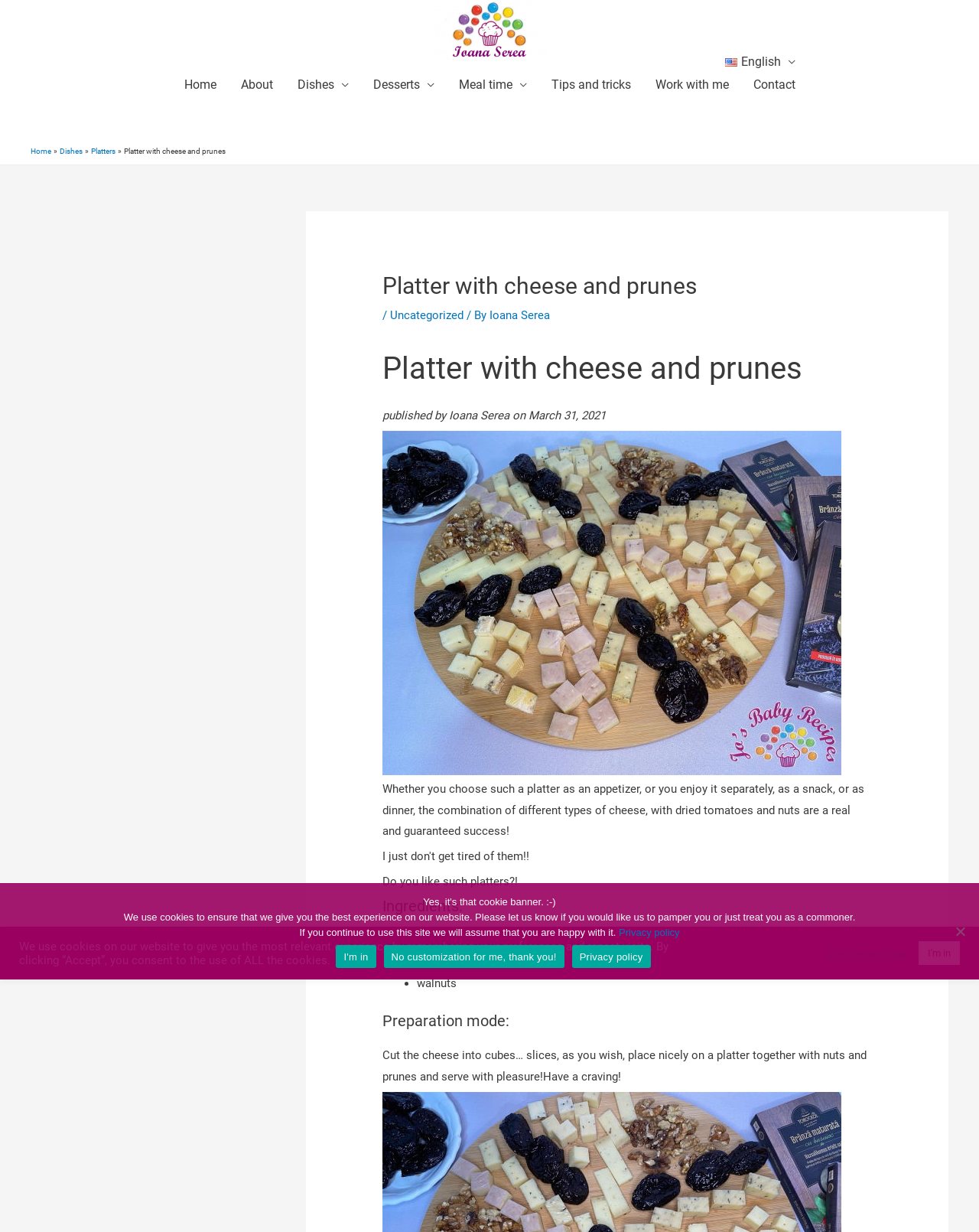Find the bounding box coordinates of the element I should click to carry out the following instruction: "Click the 'About' link".

[0.233, 0.06, 0.291, 0.078]